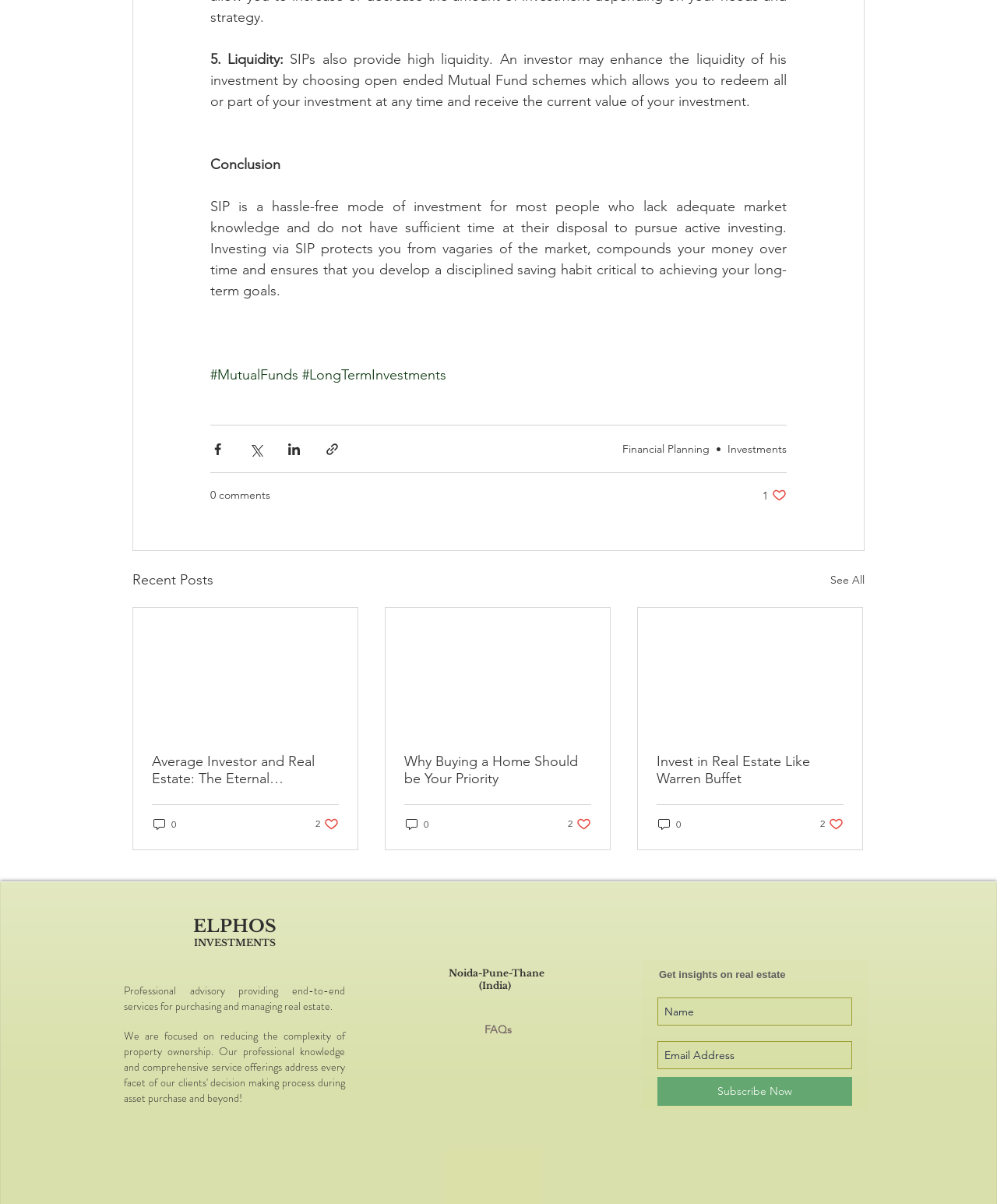Provide a single word or phrase answer to the question: 
What is the name of the company providing end-to-end services for purchasing and managing real estate?

ELPHOS